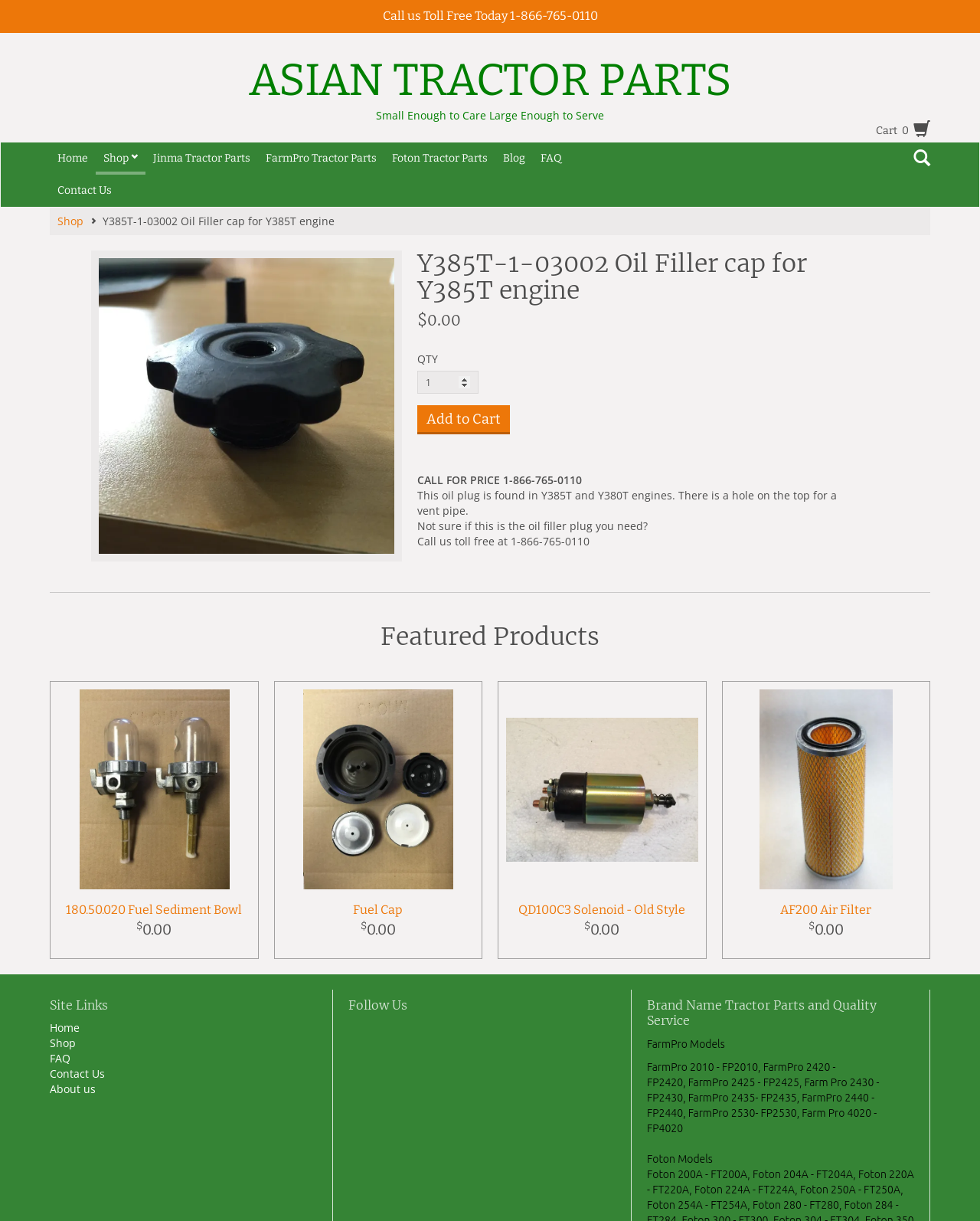Provide the bounding box coordinates of the HTML element described as: "LinkedIn". The bounding box coordinates should be four float numbers between 0 and 1, i.e., [left, top, right, bottom].

None